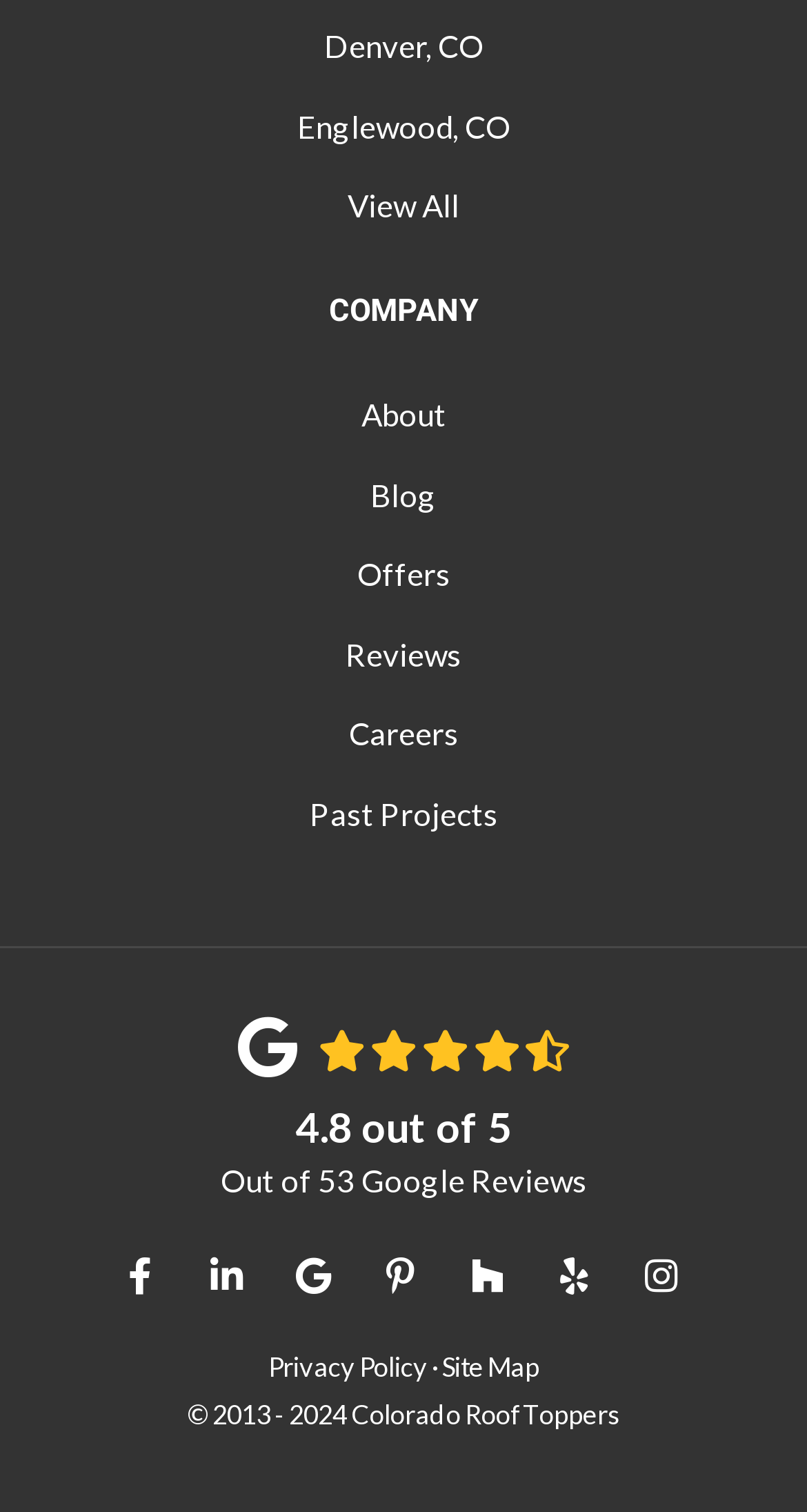How many navigation links are there?
Based on the image, give a one-word or short phrase answer.

7